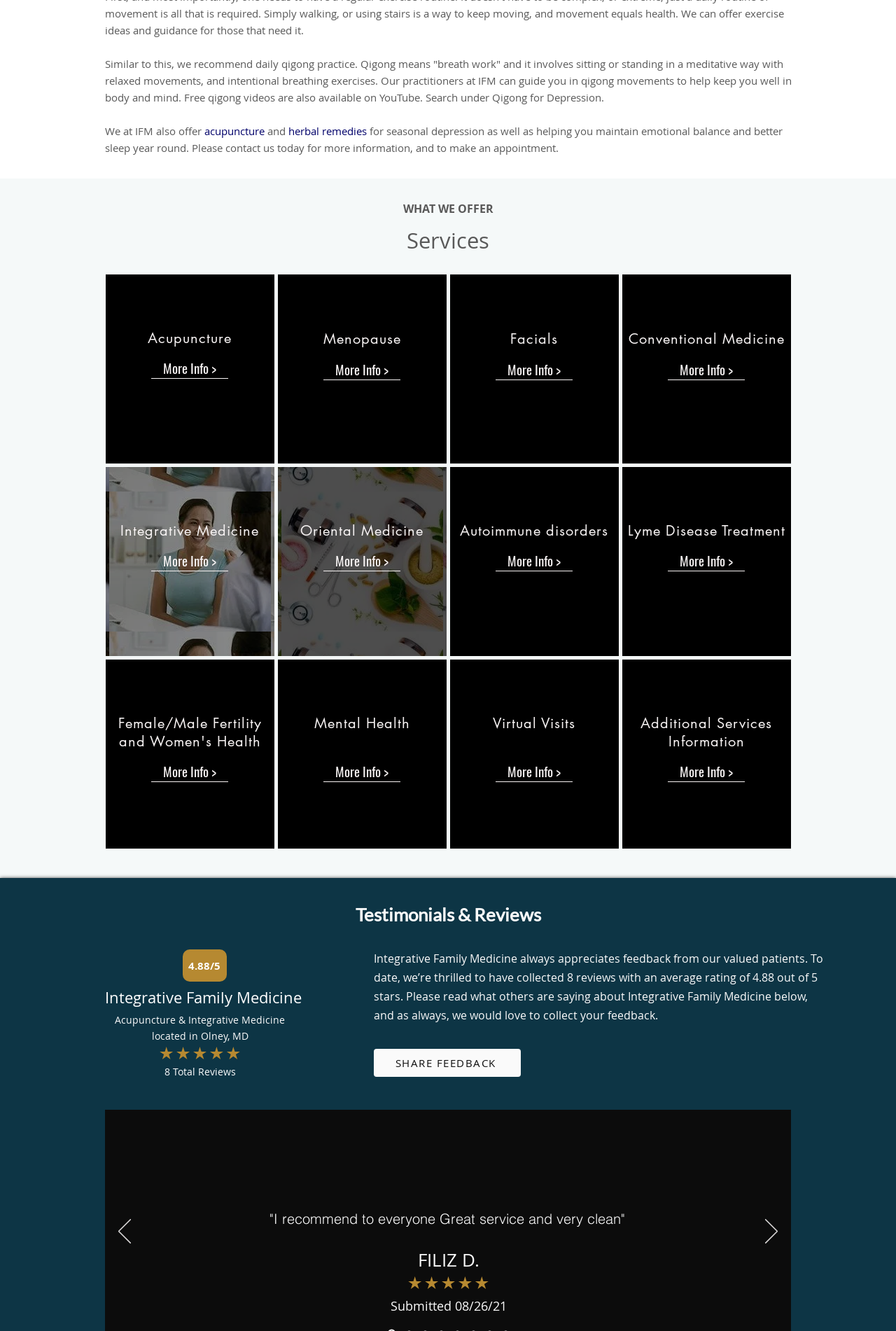Identify the bounding box coordinates necessary to click and complete the given instruction: "Get more information about Menopause".

[0.361, 0.27, 0.446, 0.285]